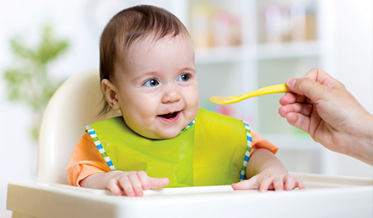What type of environment is suggested in the background?
Based on the screenshot, respond with a single word or phrase.

Cheerful and playful